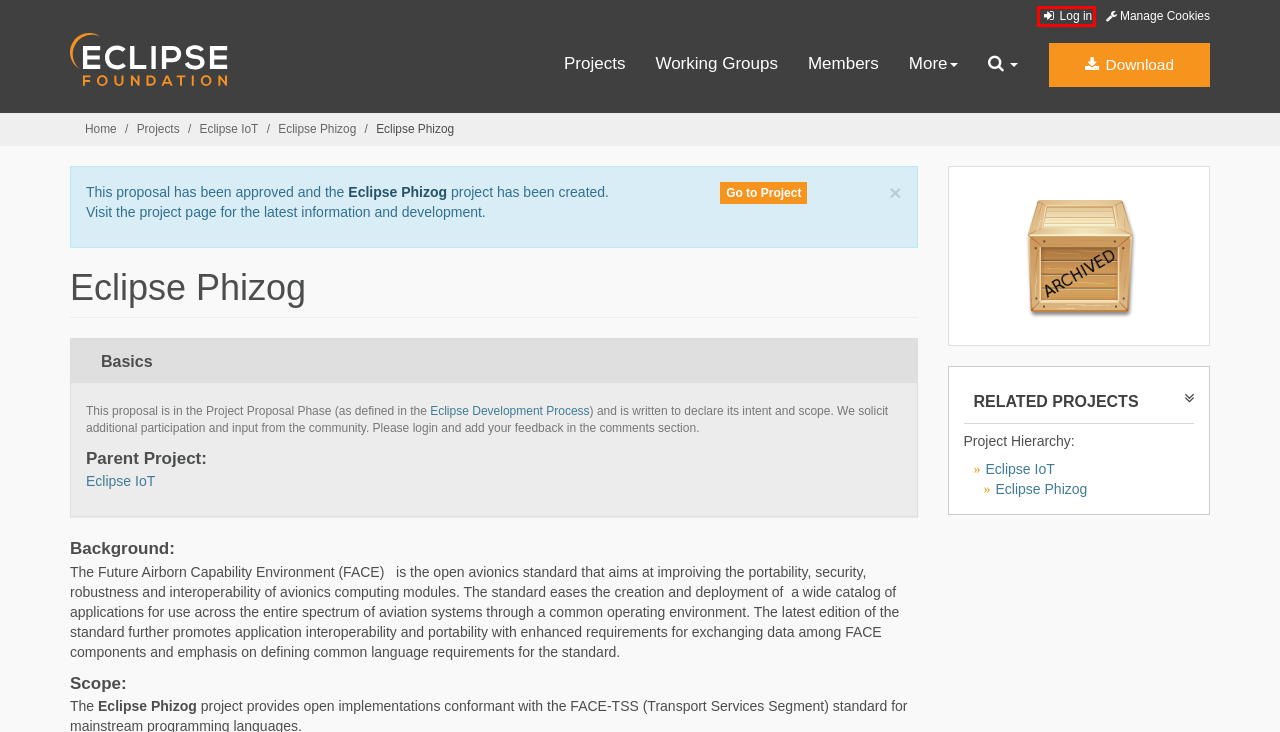You have a screenshot of a webpage with a red bounding box around an element. Choose the best matching webpage description that would appear after clicking the highlighted element. Here are the candidates:
A. Eclipse Membership | The Eclipse Foundation
B. Industry Collaborations | The Eclipse Foundation
C. Eclipse Foundation Development Process | The Eclipse Foundation
D. Projects Gateway | The Eclipse Foundation
E. The Community for Open Collaboration and Innovation | The Eclipse Foundation
F. Development Resources/HOWTO/Archived Phase - Eclipsepedia
G. Log in | Eclipse - The Eclipse Foundation open source community website.
H. Compliance | The Eclipse Foundation

G